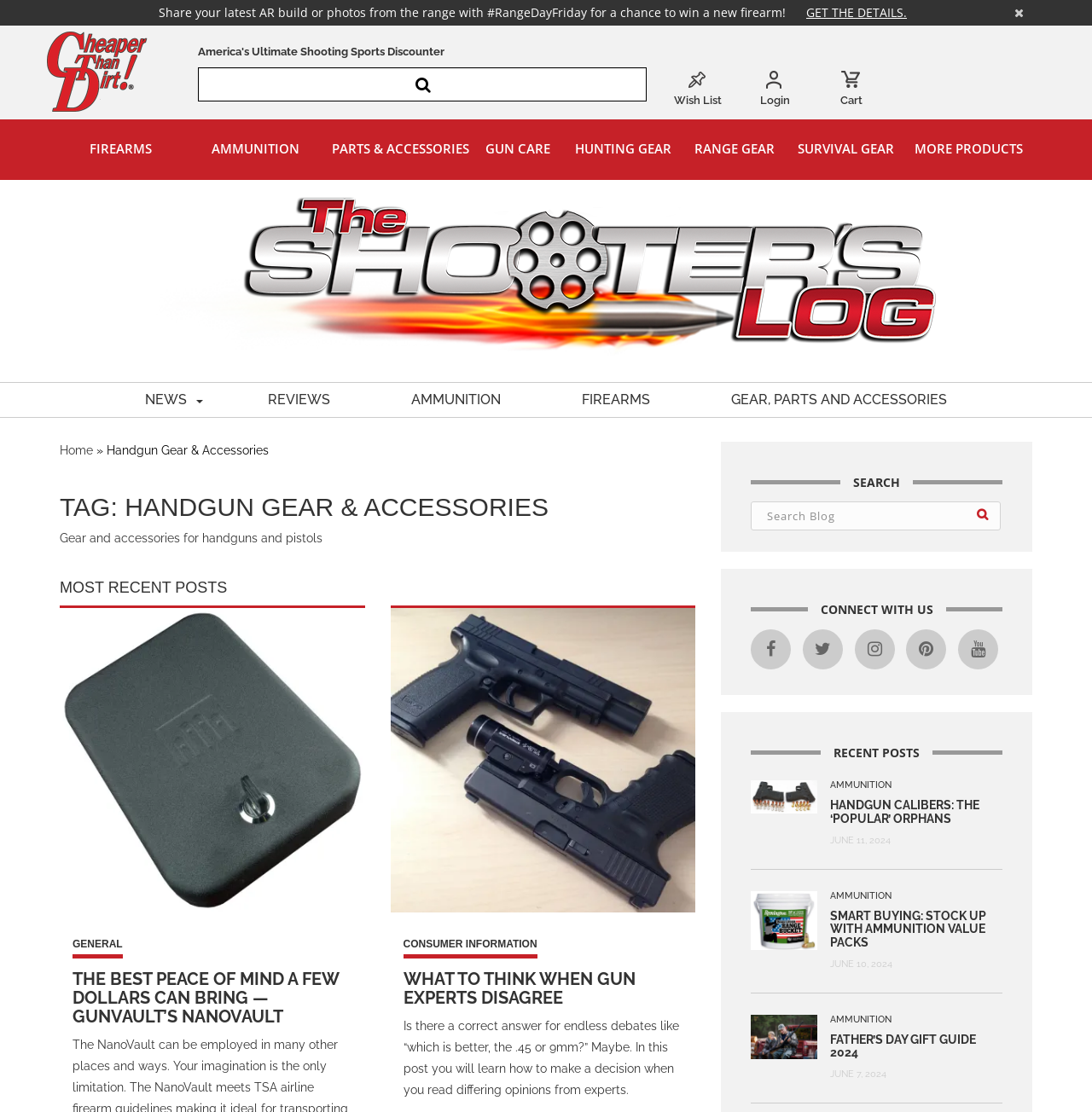Describe all visible elements and their arrangement on the webpage.

This webpage is about handgun gear and accessories. At the top, there is a promotional message encouraging users to share their AR build or range photos with a specific hashtag for a chance to win a new firearm. Below this, there is a link to get more details about the promotion. 

On the top-left side, there is a logo of "Cheaper Than Dirt" with a link to the website. Next to it, there is a search bar where users can enter keywords, brands, or other search terms. On the top-right side, there are links to the Wish List, Login, and Cart.

Below the search bar, there is a navigation menu with links to various categories, including Firearms, Ammunition, Parts & Accessories, Gun Care, Hunting Gear, Range Gear, and Survival Gear.

The main content of the webpage is divided into several sections. The first section is titled "MOST RECENT POSTS" and features three articles about handguns and gun accessories. Each article has a heading, a brief summary, and an image. The articles are about GunVault's NanoVault, a comparison of Glock and Springfield XD handguns, and what to think when gun experts disagree.

Below the recent posts section, there is a search bar with a heading "SEARCH" and a section titled "CONNECT WITH US" with links to social media platforms.

The next section is titled "RECENT POSTS" and features several articles about ammunition, handgun calibers, and gun-related topics. Each article has a heading, a brief summary, and an image. The articles are about ammunition value packs, Father's Day gift guides, and other gun-related topics.

Throughout the webpage, there are several images of handguns, gun accessories, and people engaging in outdoor activities like hunting.